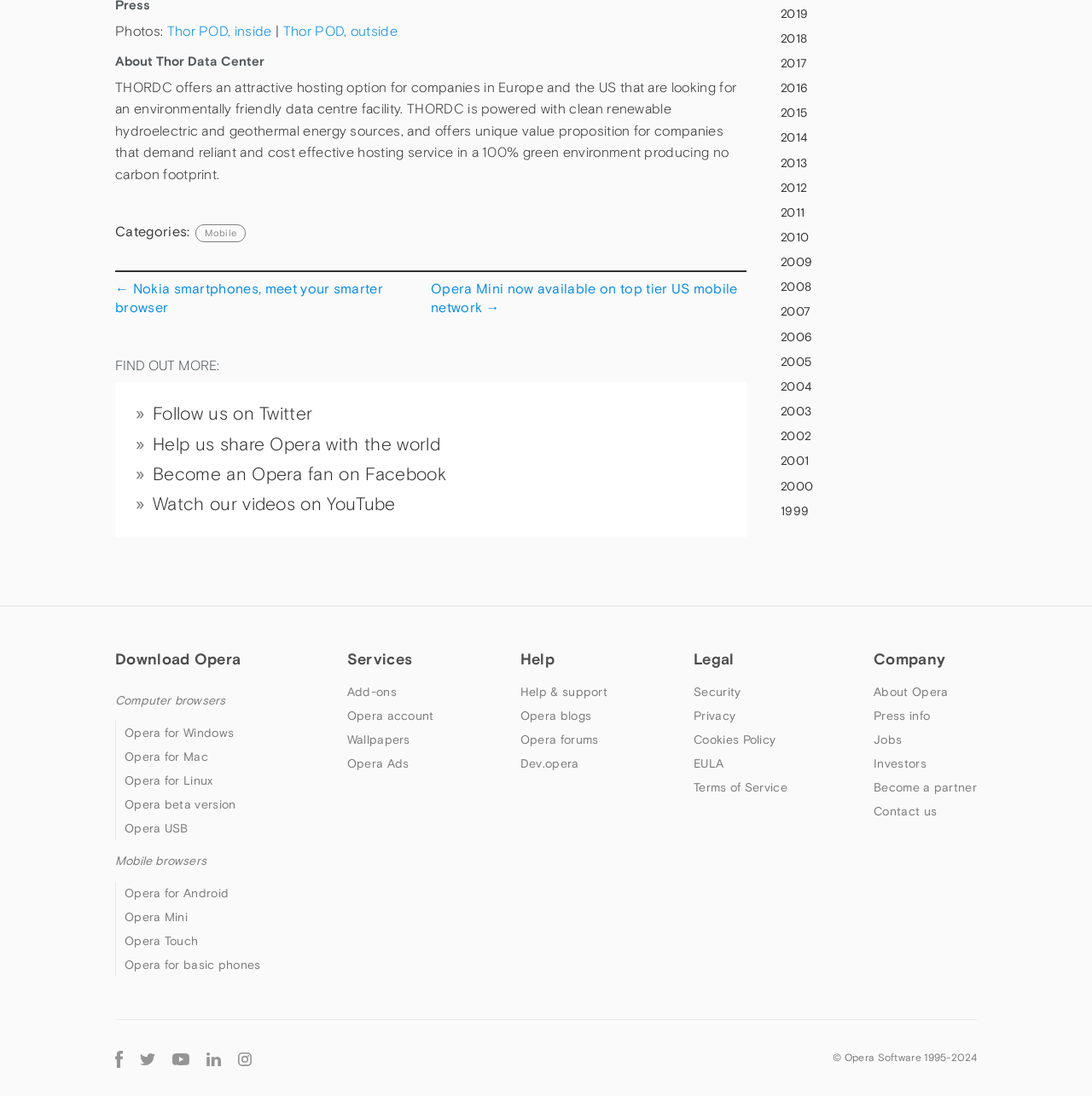Please identify the bounding box coordinates of the region to click in order to complete the task: "Check 'Table of Contents'". The coordinates must be four float numbers between 0 and 1, specified as [left, top, right, bottom].

None